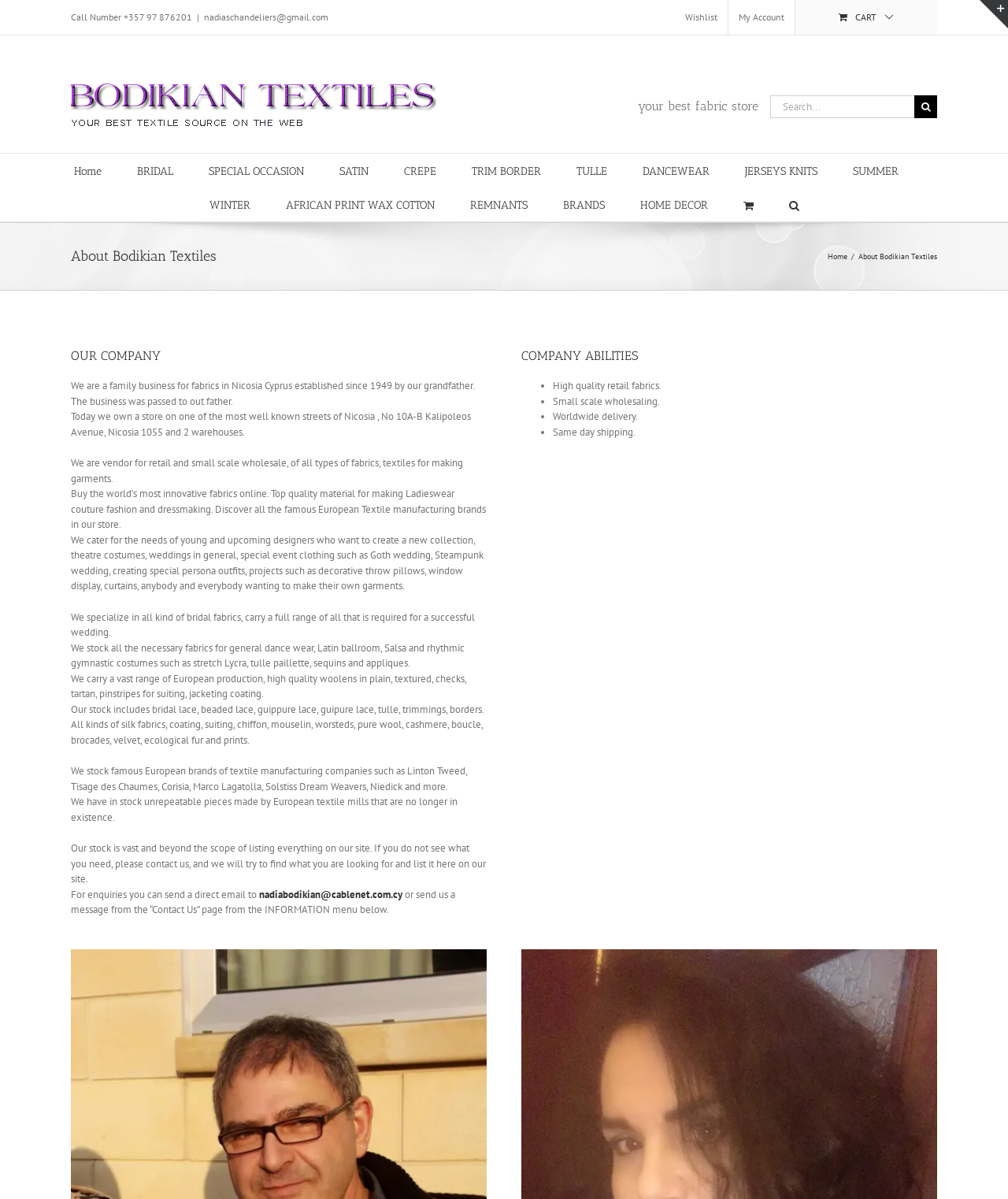Provide the bounding box coordinates for the UI element that is described as: "parent_node: your best fabric store".

[0.07, 0.07, 0.435, 0.108]